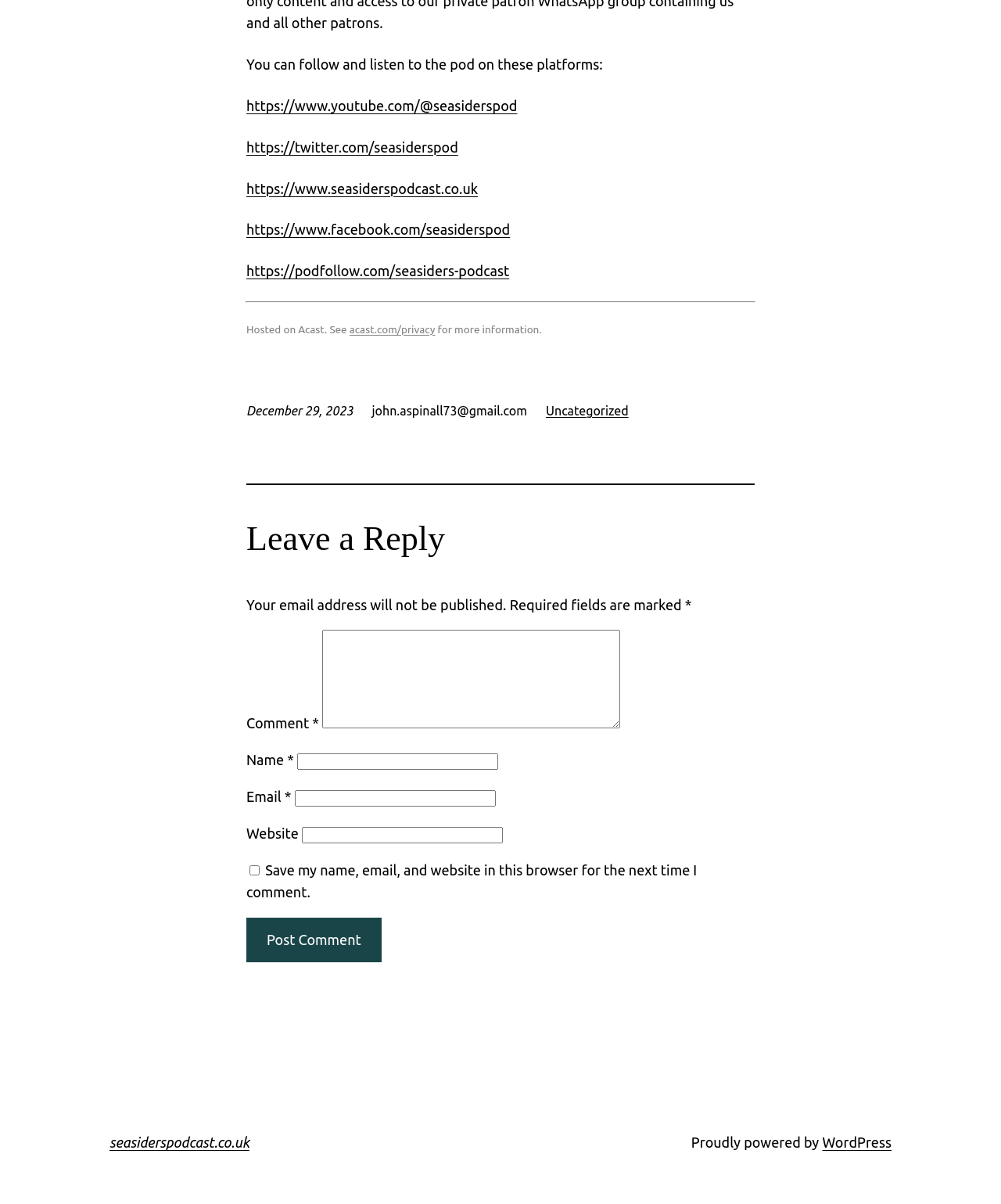Given the element description parent_node: Email * aria-describedby="email-notes" name="email", identify the bounding box coordinates for the UI element on the webpage screenshot. The format should be (top-left x, top-left y, bottom-right x, bottom-right y), with values between 0 and 1.

[0.294, 0.656, 0.495, 0.67]